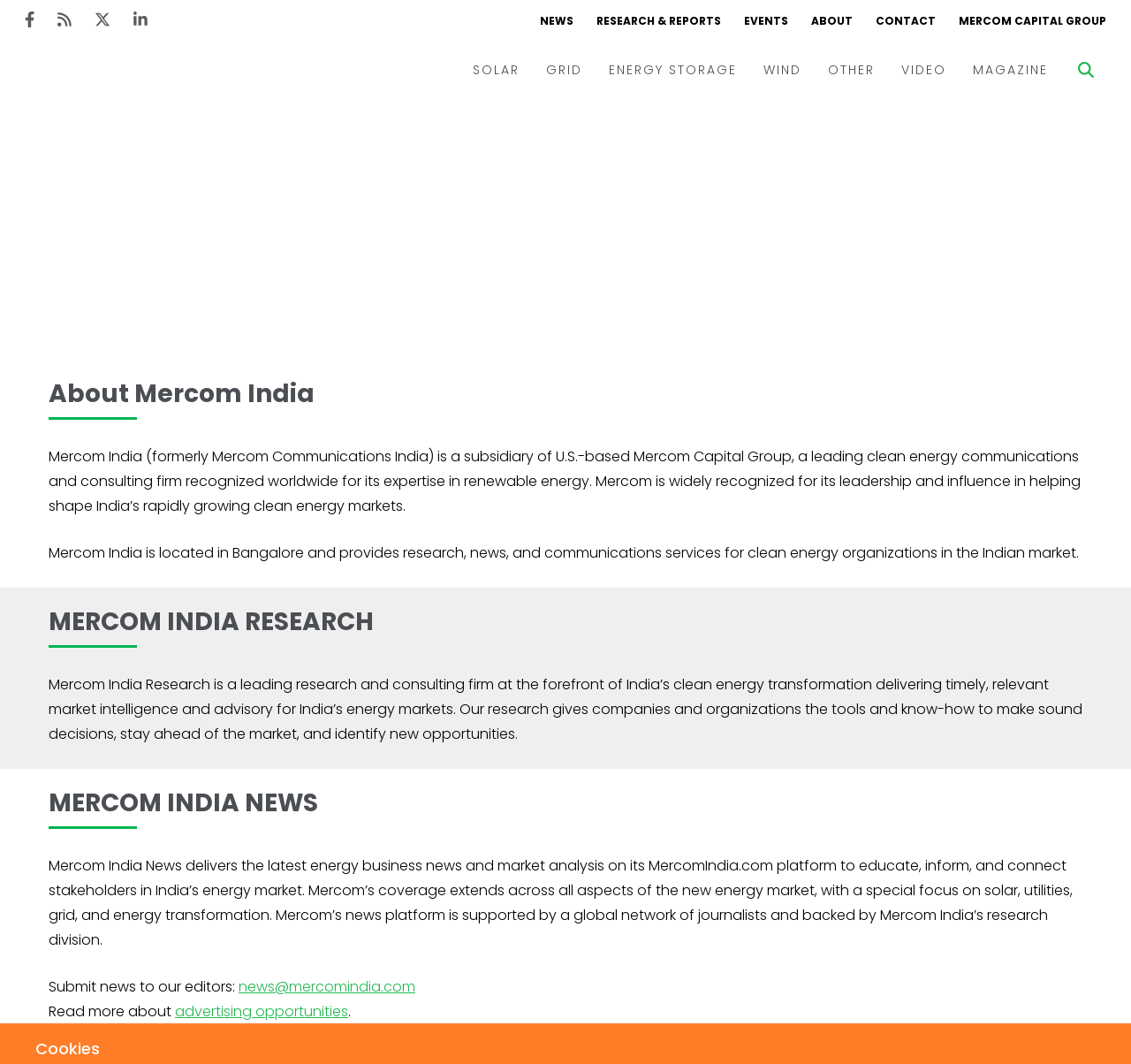Use the information in the screenshot to answer the question comprehensively: What is the location of Mercom India?

I found the answer by reading the static text on the webpage, which states 'Mercom India is located in Bangalore...'.